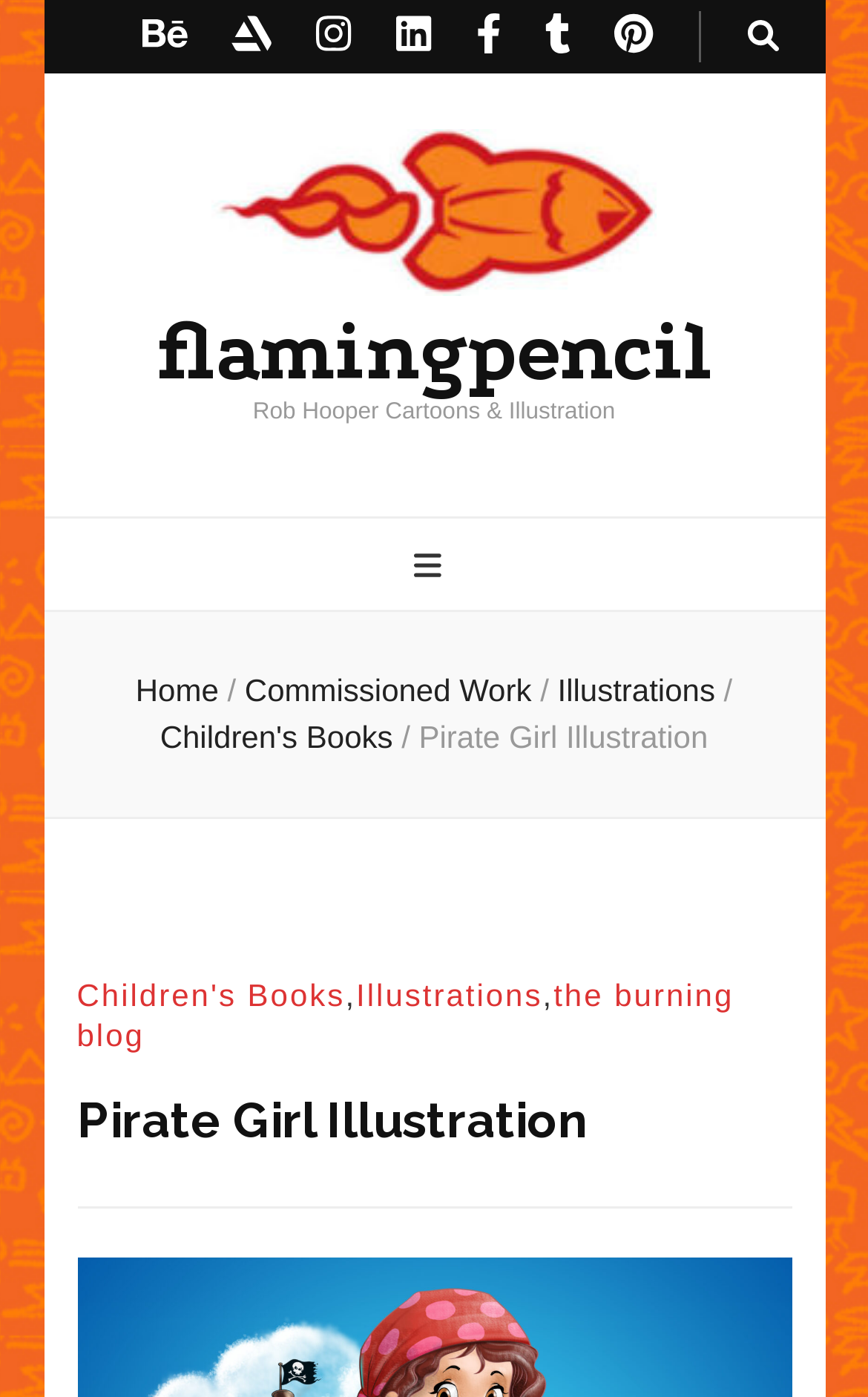How many navigation links are there in the primary menu?
Please answer using one word or phrase, based on the screenshot.

4